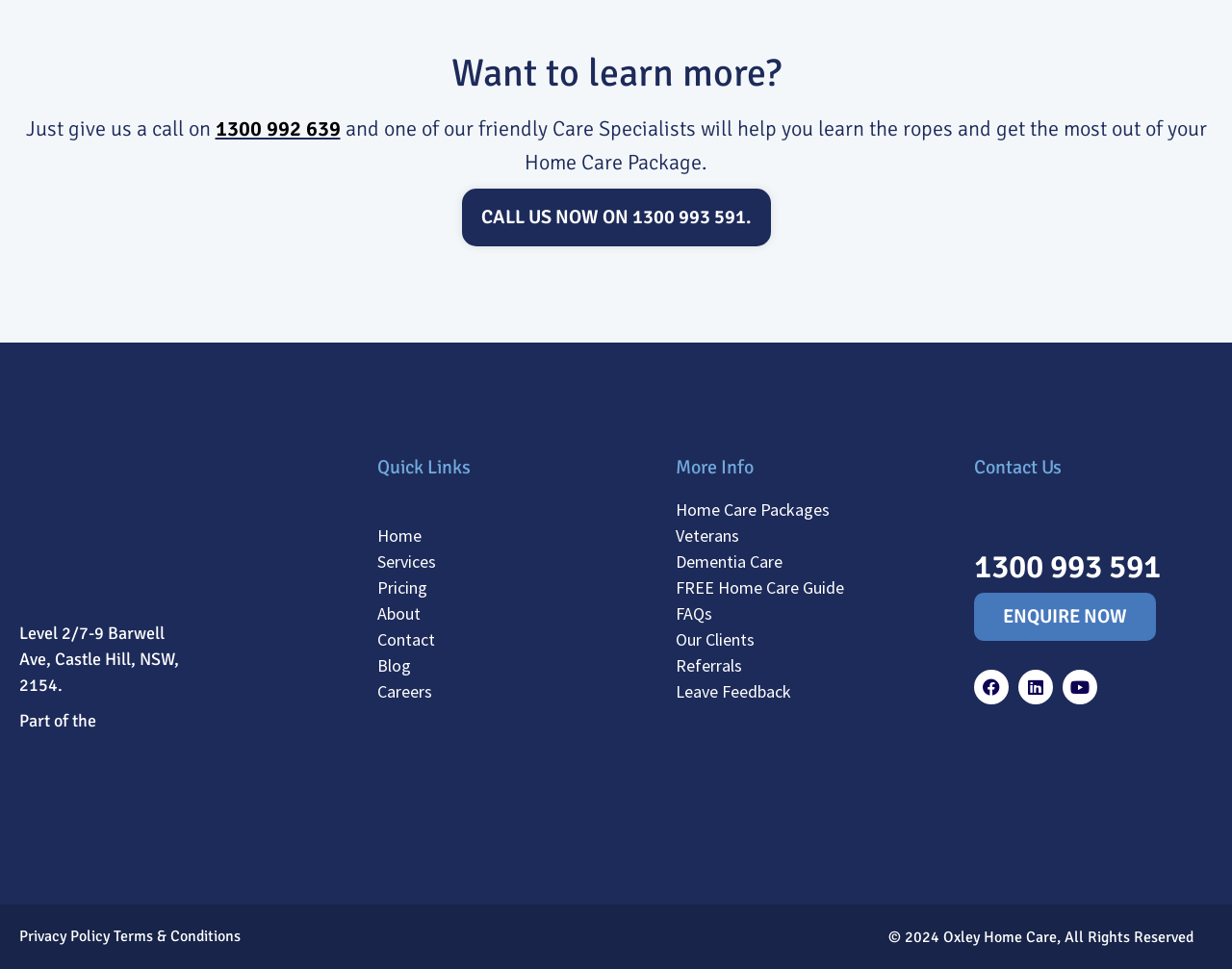Determine the bounding box coordinates of the area to click in order to meet this instruction: "Enquire now for more information".

[0.791, 0.612, 0.938, 0.661]